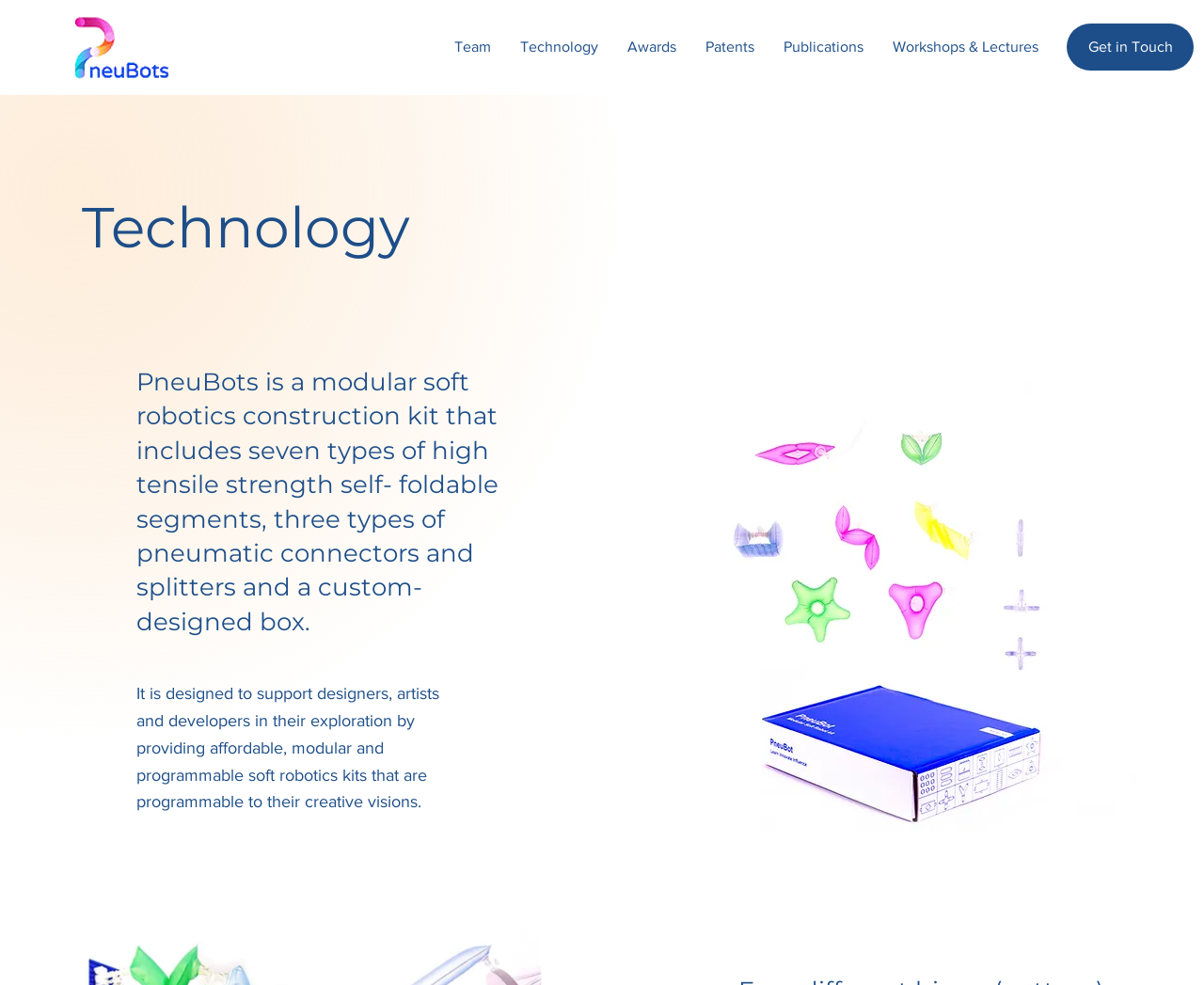Locate the bounding box of the UI element based on this description: "Technology". Provide four float numbers between 0 and 1 as [left, top, right, bottom].

[0.419, 0.024, 0.508, 0.072]